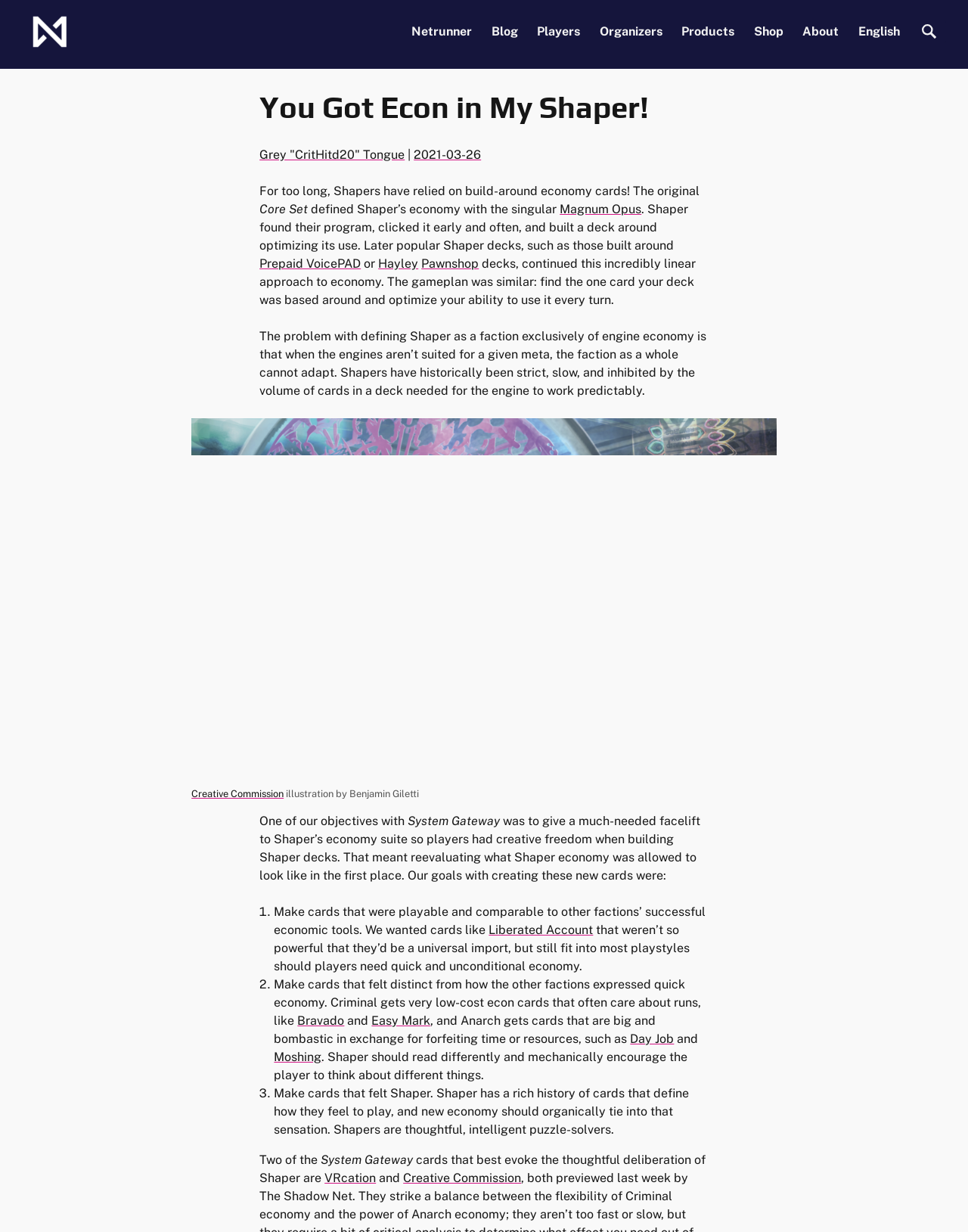Provide the bounding box coordinates of the area you need to click to execute the following instruction: "Read the blog".

[0.497, 0.017, 0.545, 0.035]